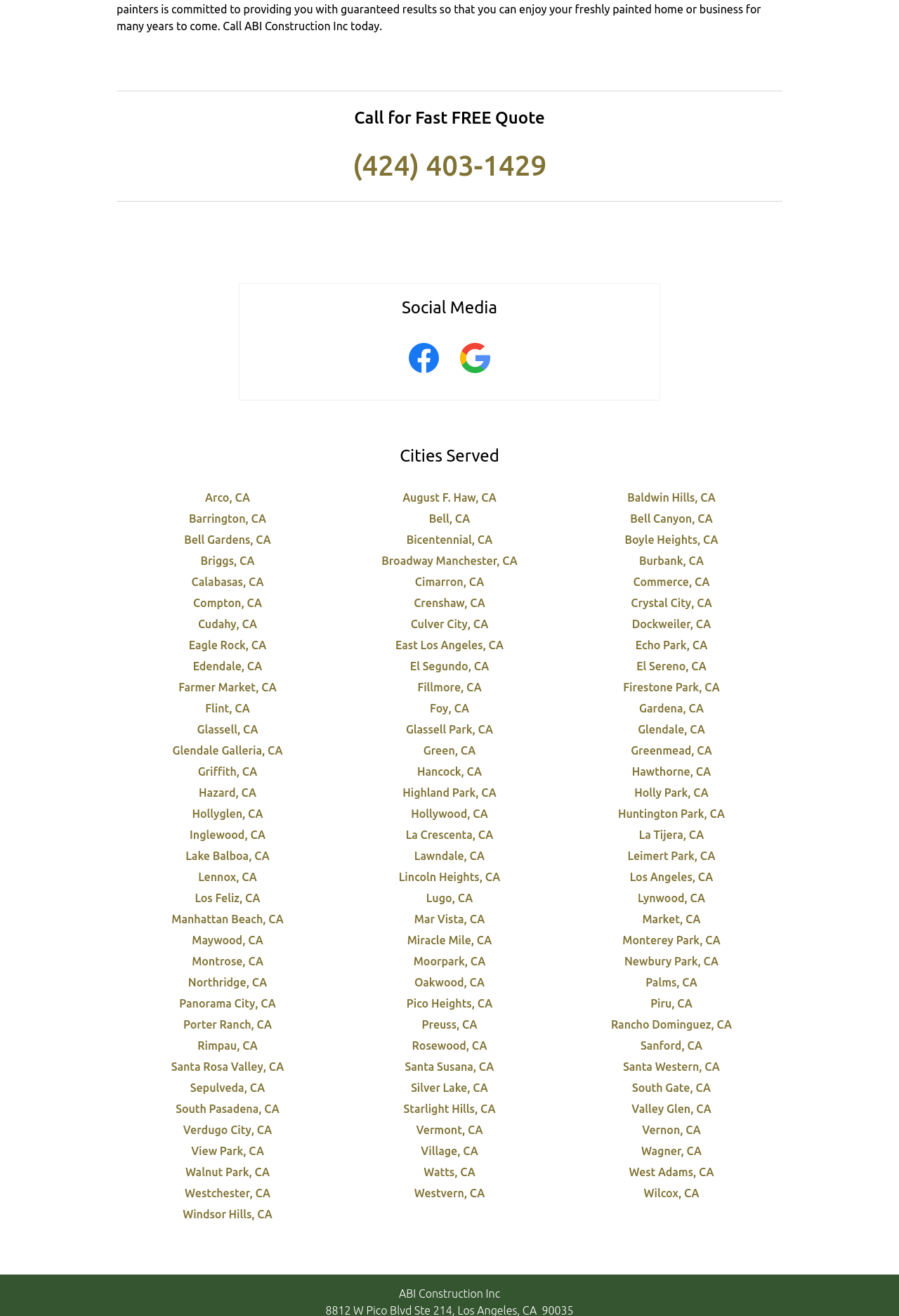How are the cities served organized on the webpage?
Look at the image and provide a short answer using one word or a phrase.

In alphabetical order